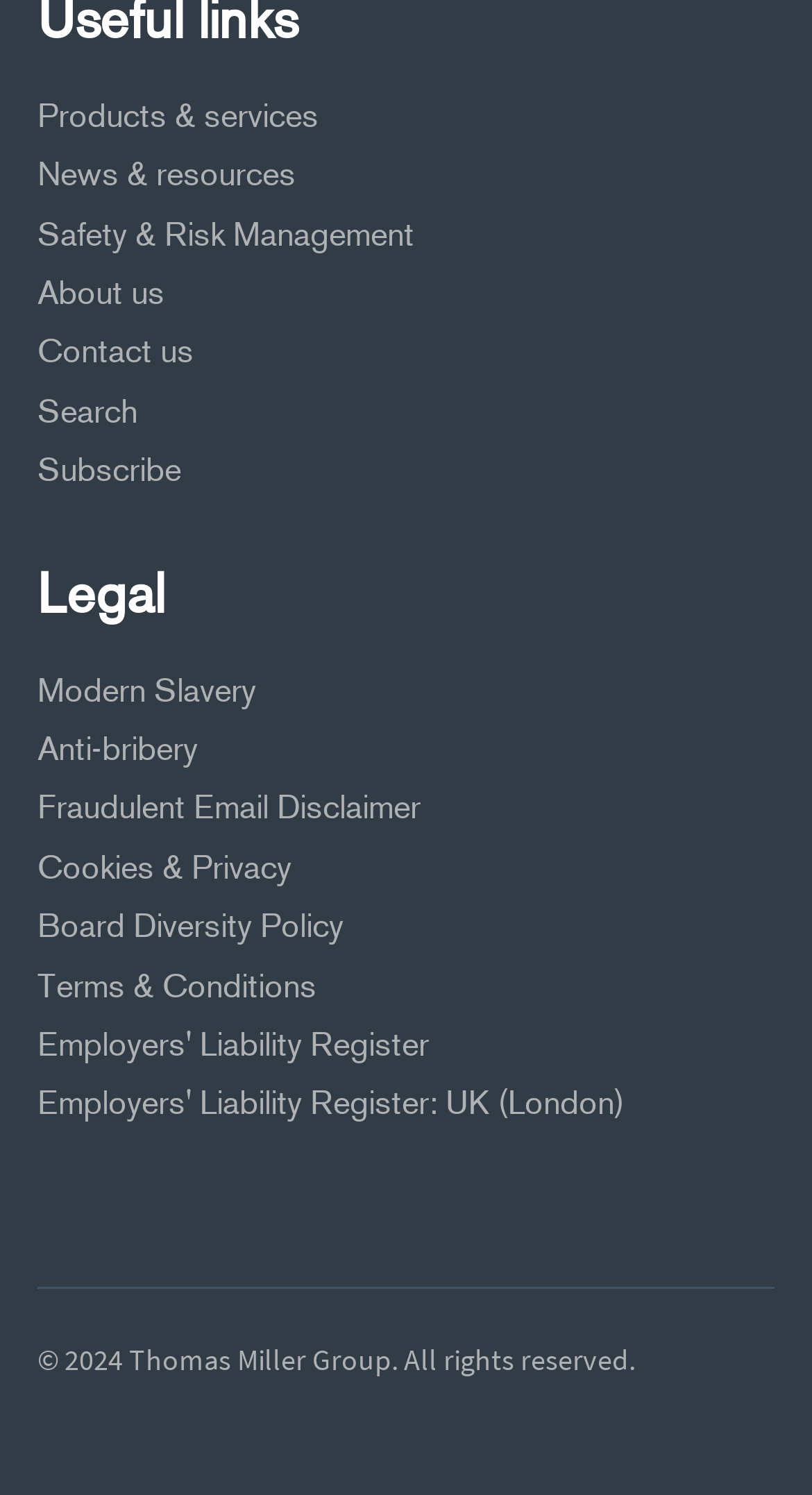Find and provide the bounding box coordinates for the UI element described with: "Safety & Risk Management".

[0.046, 0.144, 0.851, 0.17]